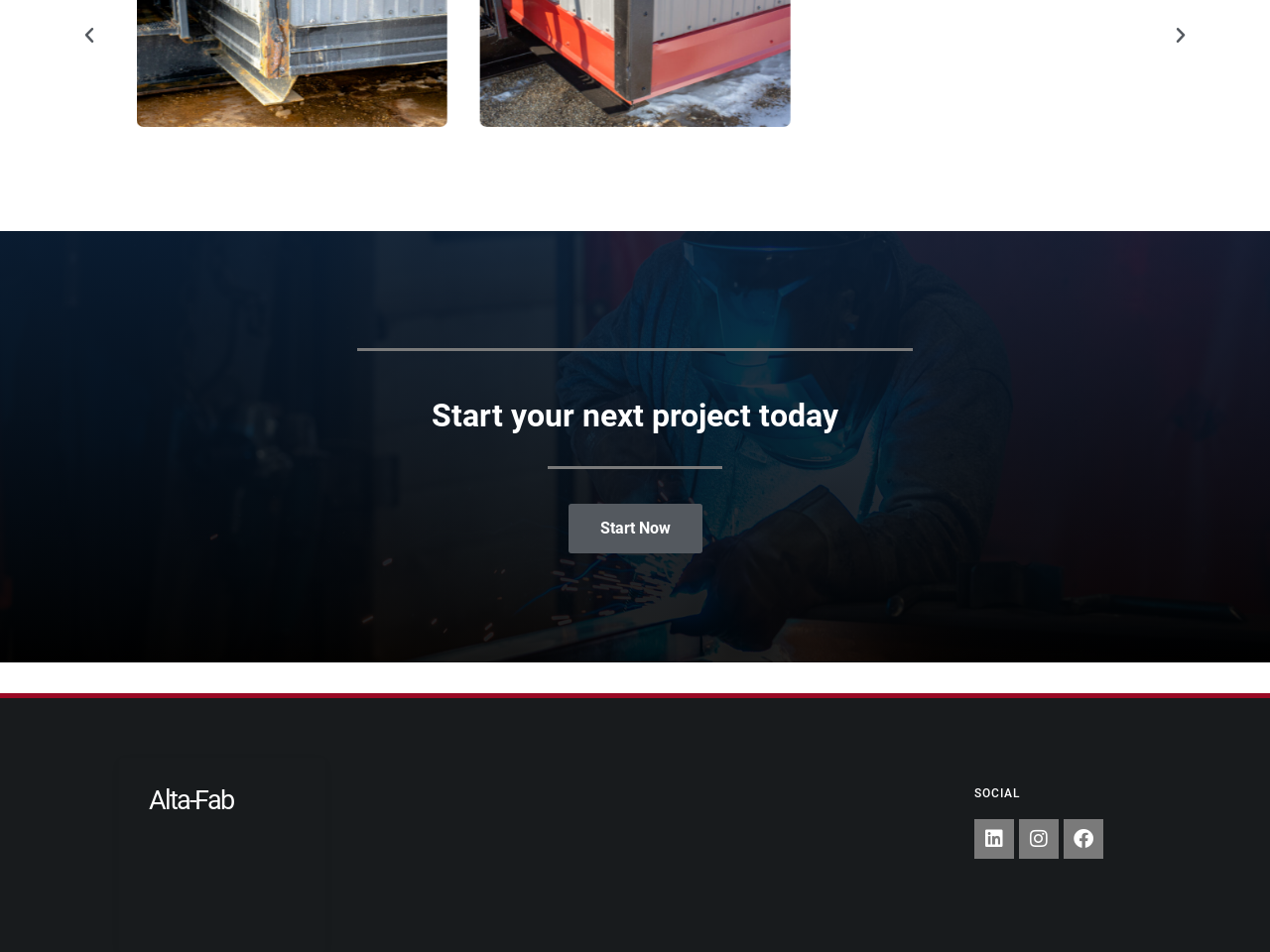Using the given description, provide the bounding box coordinates formatted as (top-left x, top-left y, bottom-right x, bottom-right y), with all values being floating point numbers between 0 and 1. Description: name="s" placeholder="Enter Keywords Here.."

None